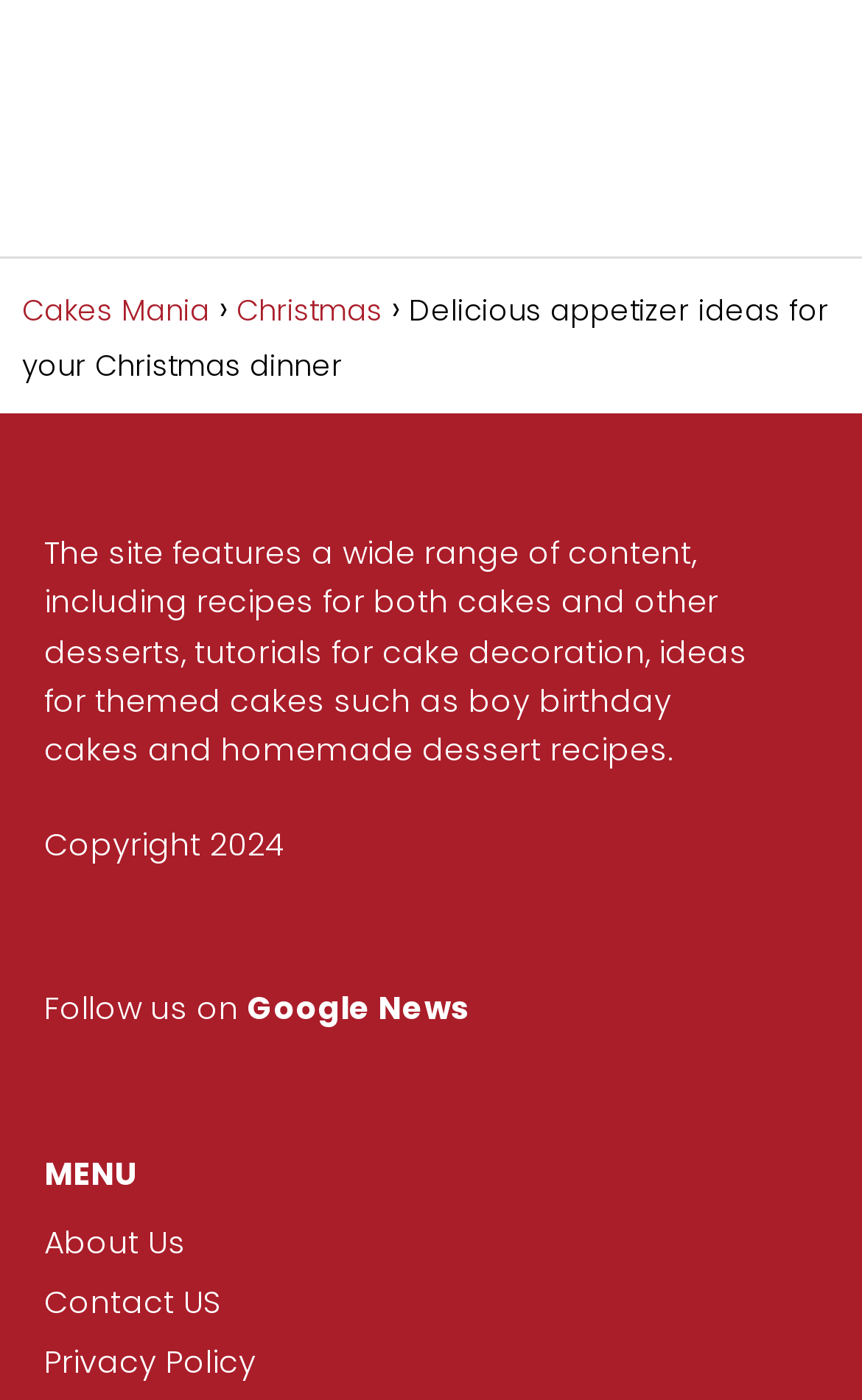What is the theme of the Christmas dinner ideas?
Please provide a comprehensive answer based on the details in the screenshot.

The theme of the Christmas dinner ideas can be inferred from the static text 'Delicious appetizer ideas for your Christmas dinner' which is prominently displayed on the webpage.